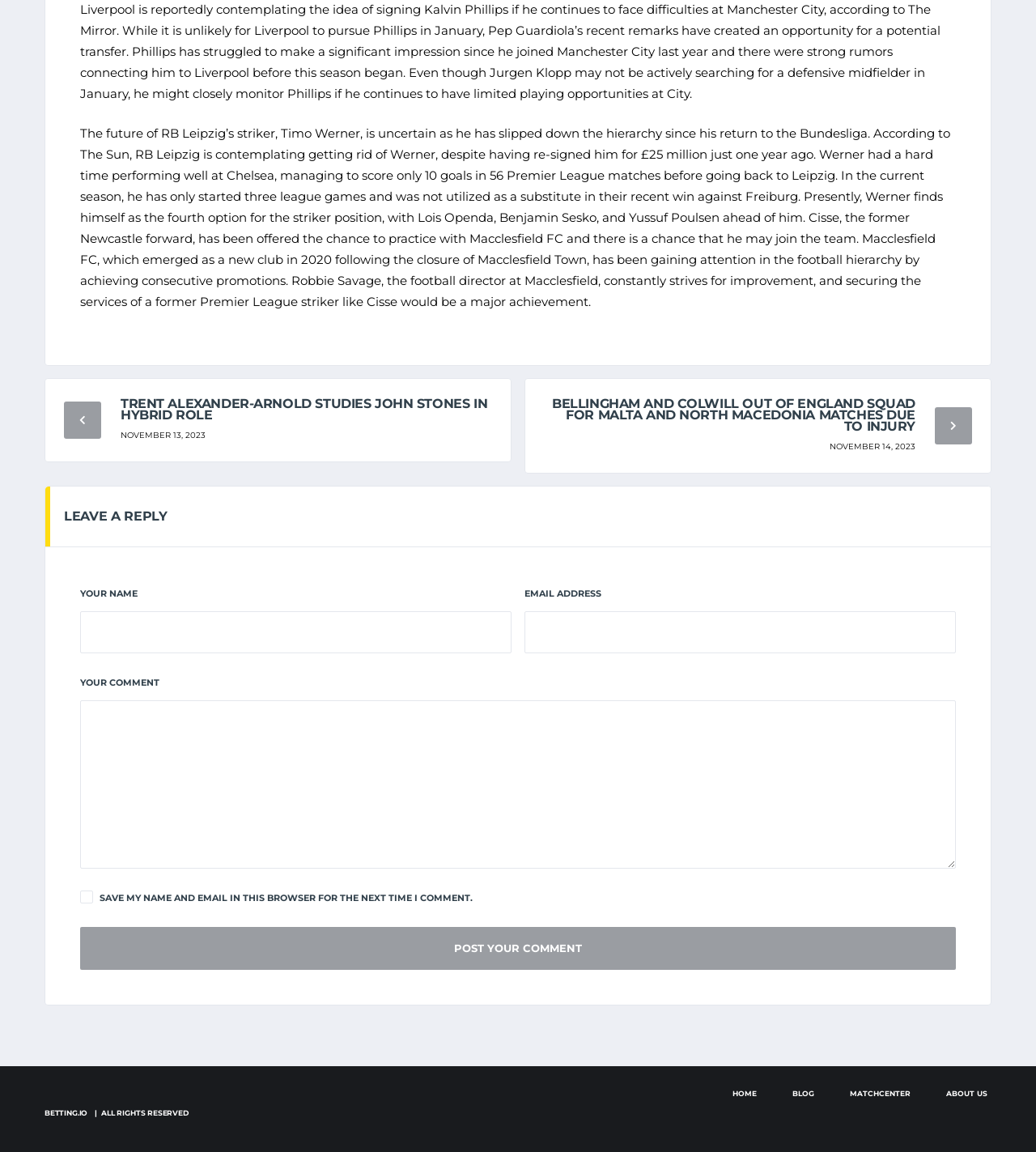Determine the bounding box coordinates of the clickable region to carry out the instruction: "Click the Post Your Comment button".

[0.077, 0.804, 0.923, 0.842]